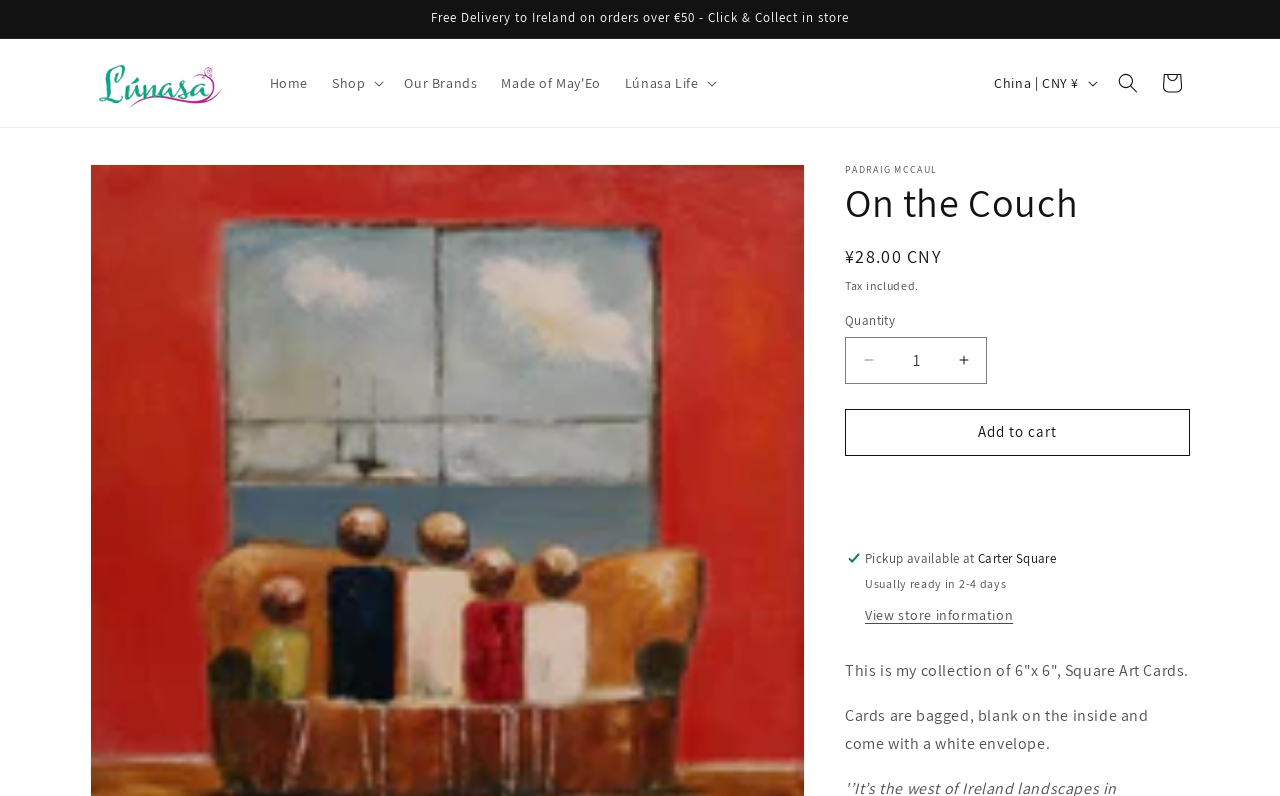Provide the bounding box coordinates of the section that needs to be clicked to accomplish the following instruction: "View store information."

[0.676, 0.761, 0.792, 0.786]